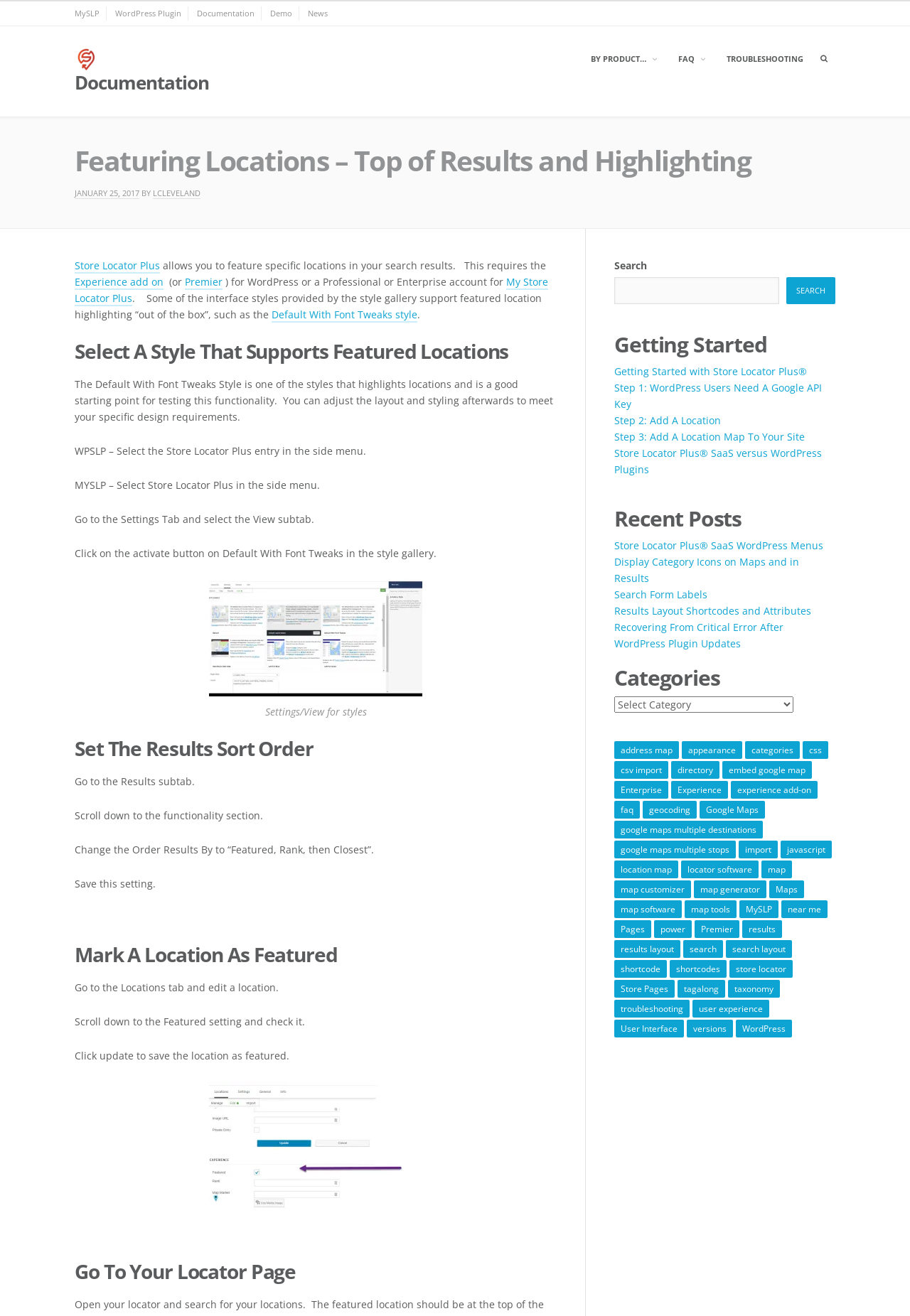Specify the bounding box coordinates of the area to click in order to execute this command: 'Click on the 'Documentation' link'. The coordinates should consist of four float numbers ranging from 0 to 1, and should be formatted as [left, top, right, bottom].

[0.082, 0.053, 0.229, 0.072]